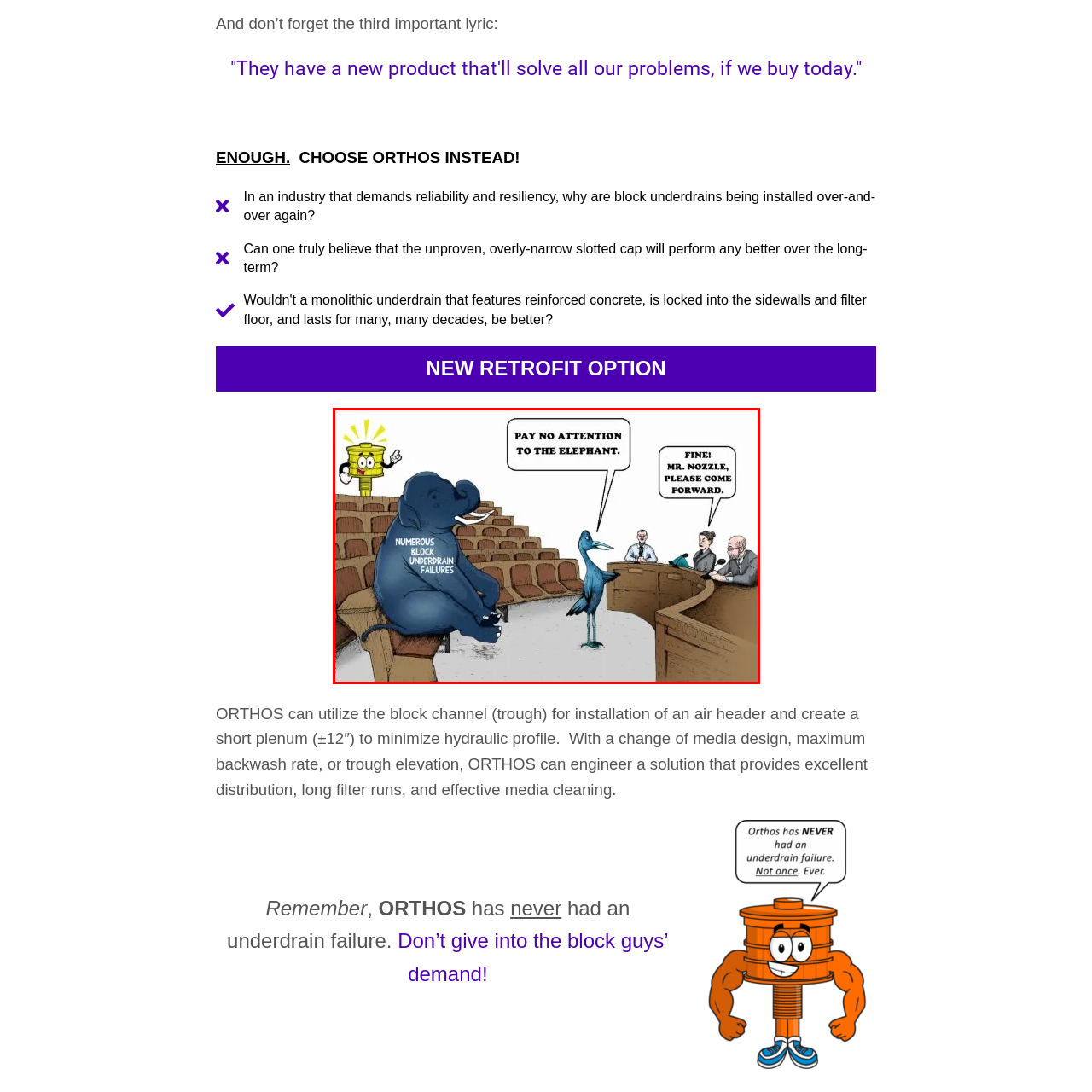What is the tone of the image?  
Please examine the image enclosed within the red bounding box and provide a thorough answer based on what you observe in the image.

I analyzed the image and found that it features a humorous and absurd courtroom scene, with an oversized elephant and a blue bird as characters. The speech bubble 'PAY NO ATTENTION TO THE ELEPHANT' and the formal tone of the judges addressing Mr. Nozzle suggest a tone of satire, which is a literary or artistic genre that uses irony, sarcasm, and ridicule to criticize or expose vices or follies.